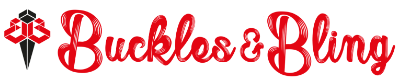Detail every significant feature and component of the image.

The image features the logo for "Buckles & Bling," elegantly designed to capture attention with its vibrant red typography. The text blends playful and stylish elements, reflecting the brand's focus on unique fashion accessories. Accompanying the name is a striking graphic icon, likely symbolizing the creative flair that Buckles & Bling brings to hair accessories and accessories. This logo sets the tone for the brand's offerings, appealing to those who appreciate both flair and functionality in their adornments.